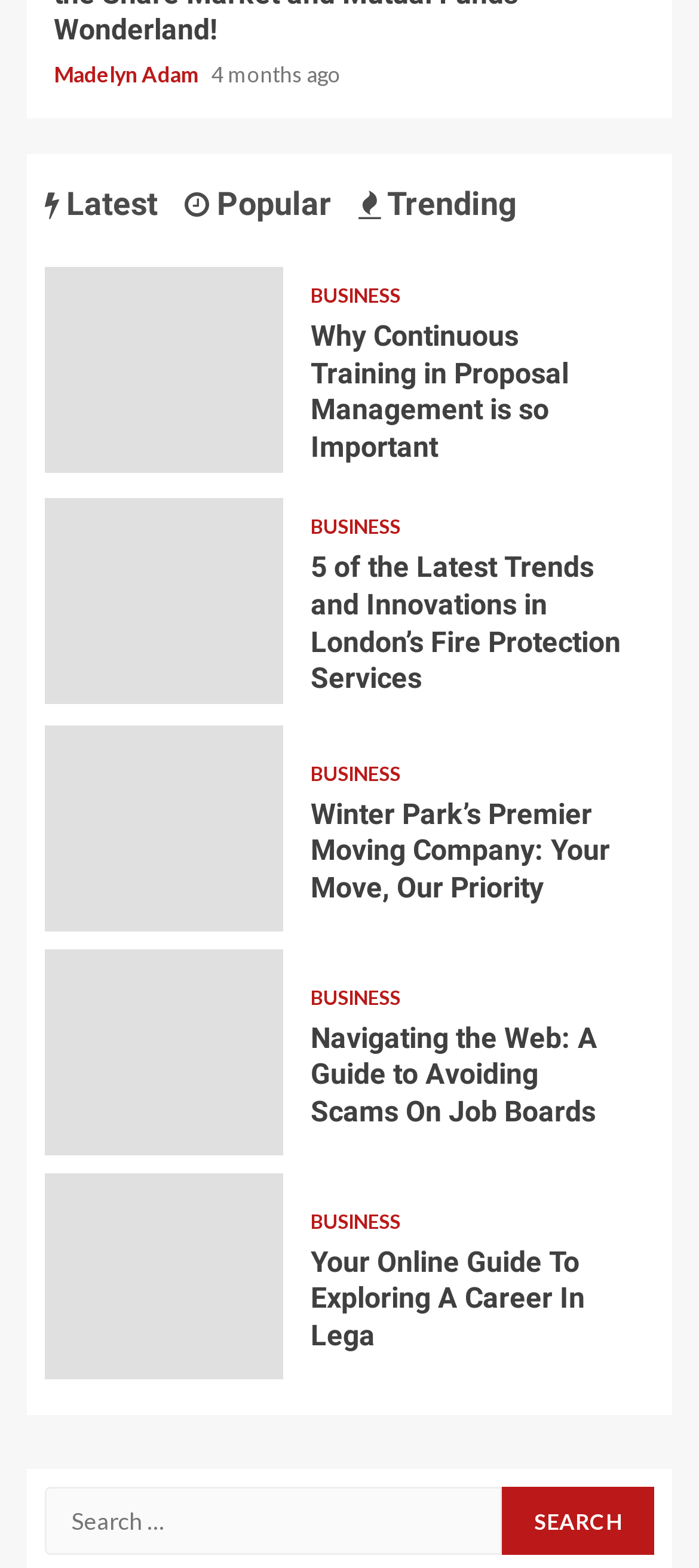For the following element description, predict the bounding box coordinates in the format (top-left x, top-left y, bottom-right x, bottom-right y). All values should be floating point numbers between 0 and 1. Description: Madelyn Adam

[0.077, 0.039, 0.29, 0.056]